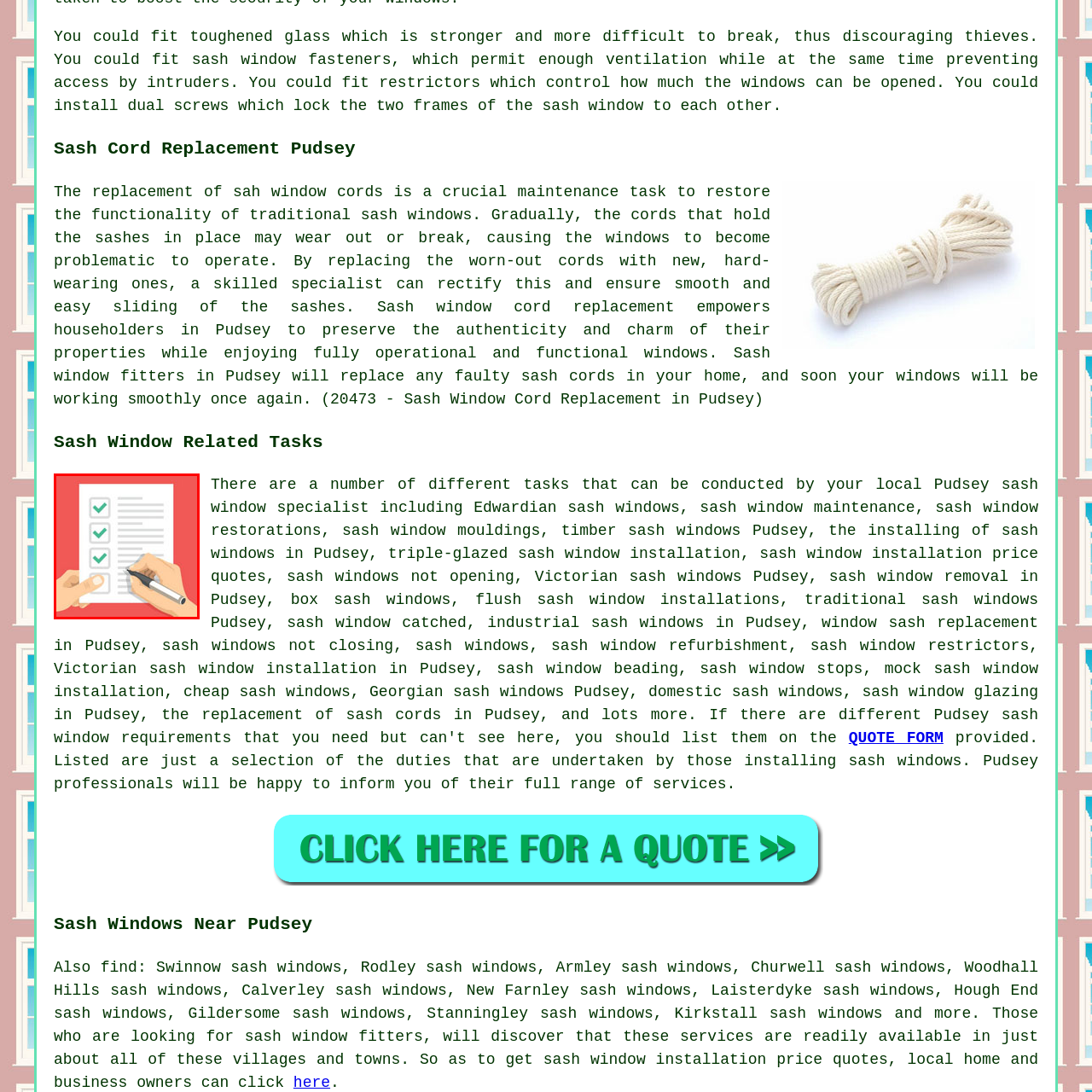Examine the image within the red border and provide a concise answer: What is the purpose of the services provided by sash window specialists?

To ensure functionality and security